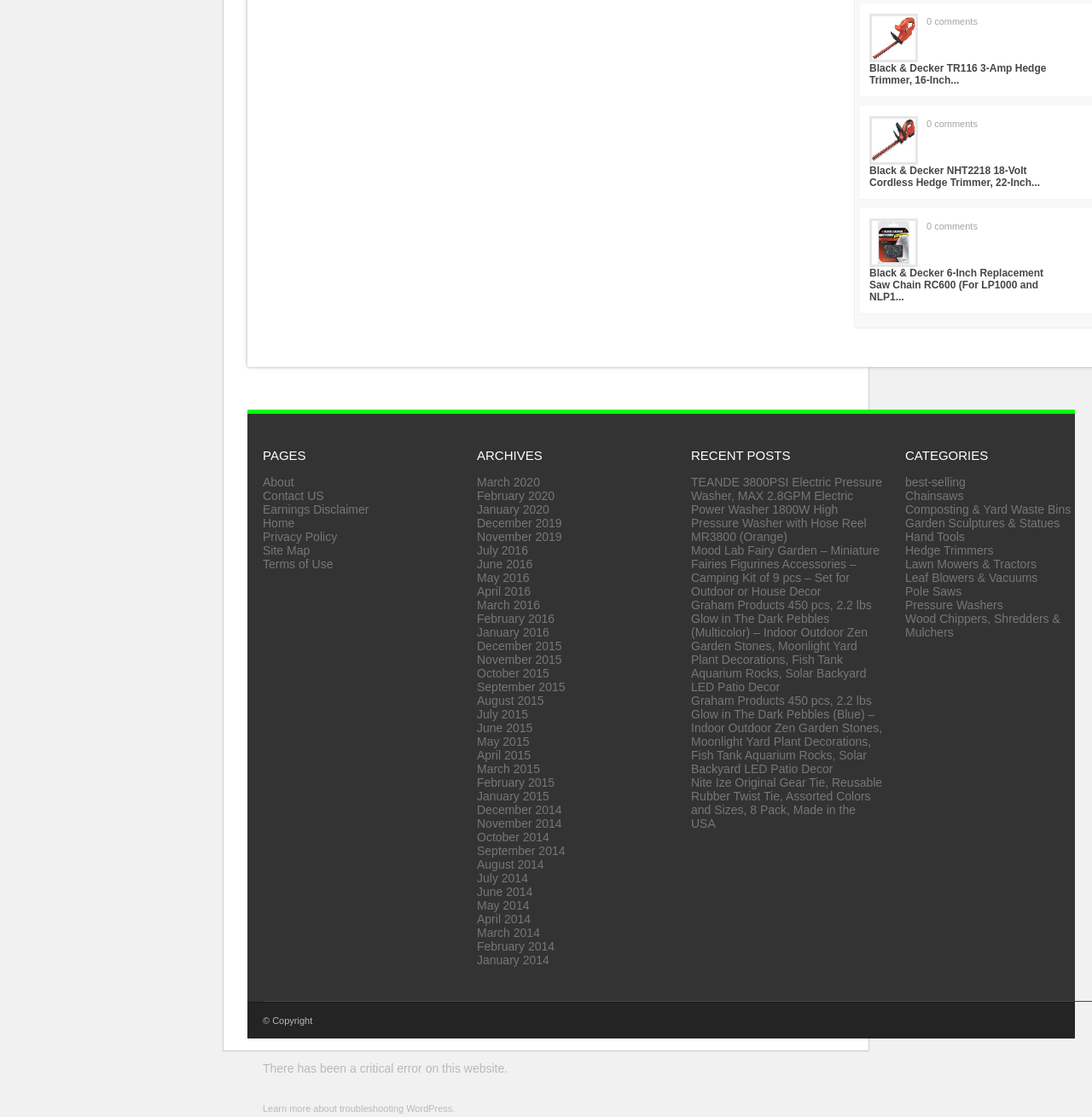Please provide a detailed answer to the question below based on the screenshot: 
How many categories are listed under 'PAGES'?

I counted the number of links under the 'PAGES' heading, which are 'About', 'Contact US', 'Earnings Disclaimer', 'Home', 'Privacy Policy', 'Site Map', and 'Terms of Use', totaling 8 categories.